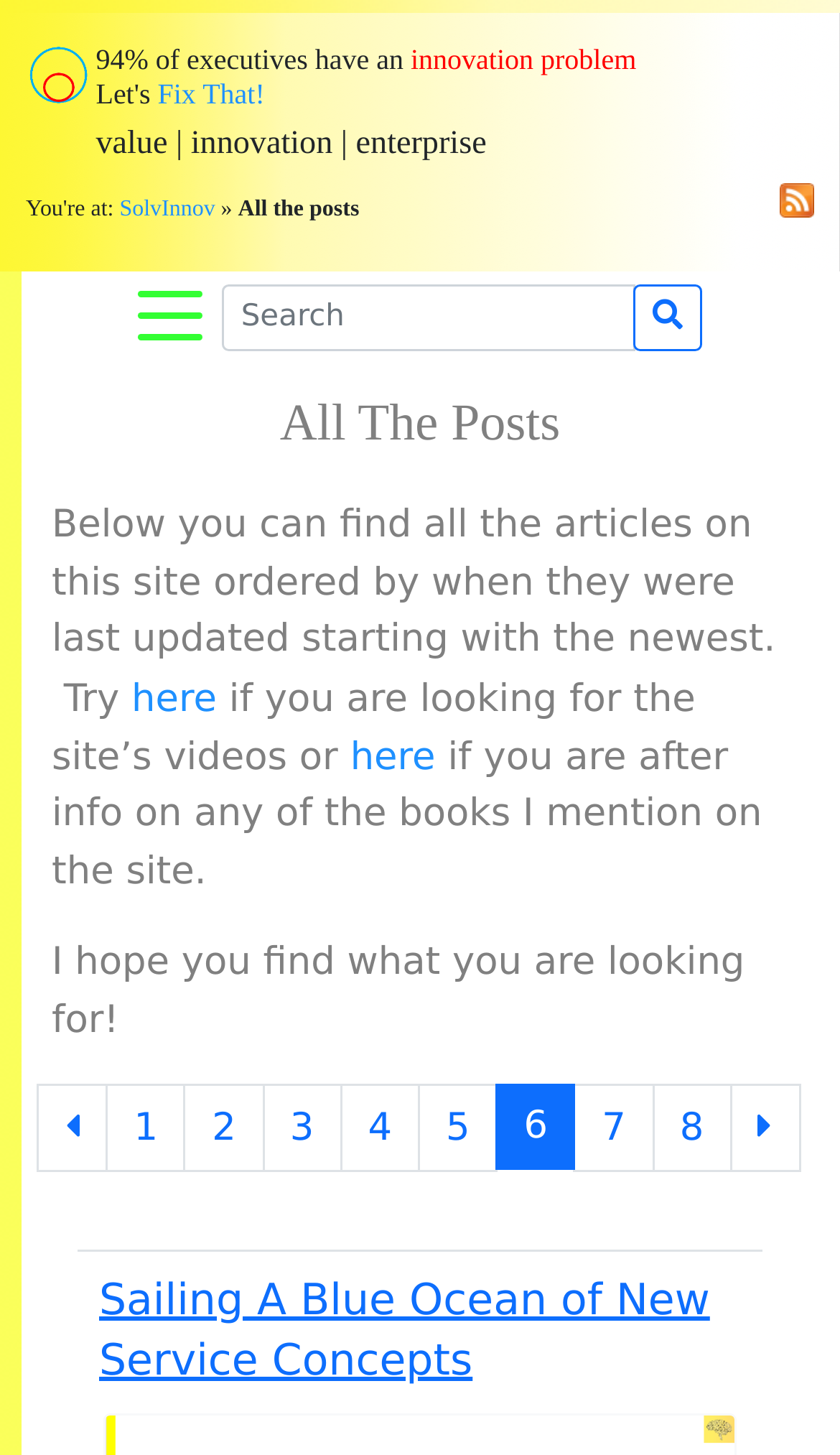How are the articles on the site organized?
Offer a detailed and exhaustive answer to the question.

The articles on the site are organized by their last updated date, with the newest articles appearing first. This is indicated by the text 'Below you can find all the articles on this site ordered by when they were last updated starting with the newest'.